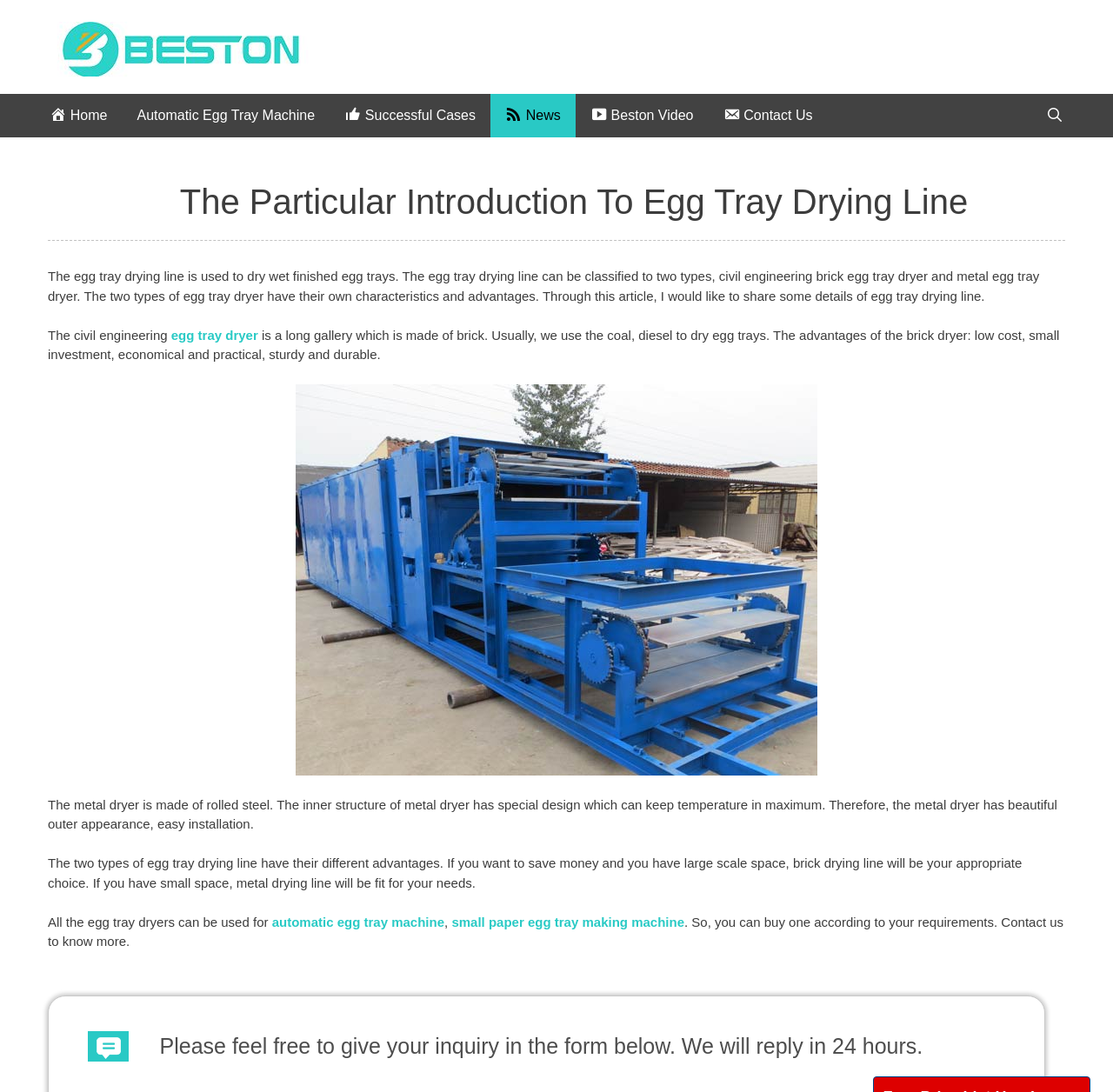Answer the question using only a single word or phrase: 
What machines can the egg tray dryers be used for?

Automatic egg tray machine